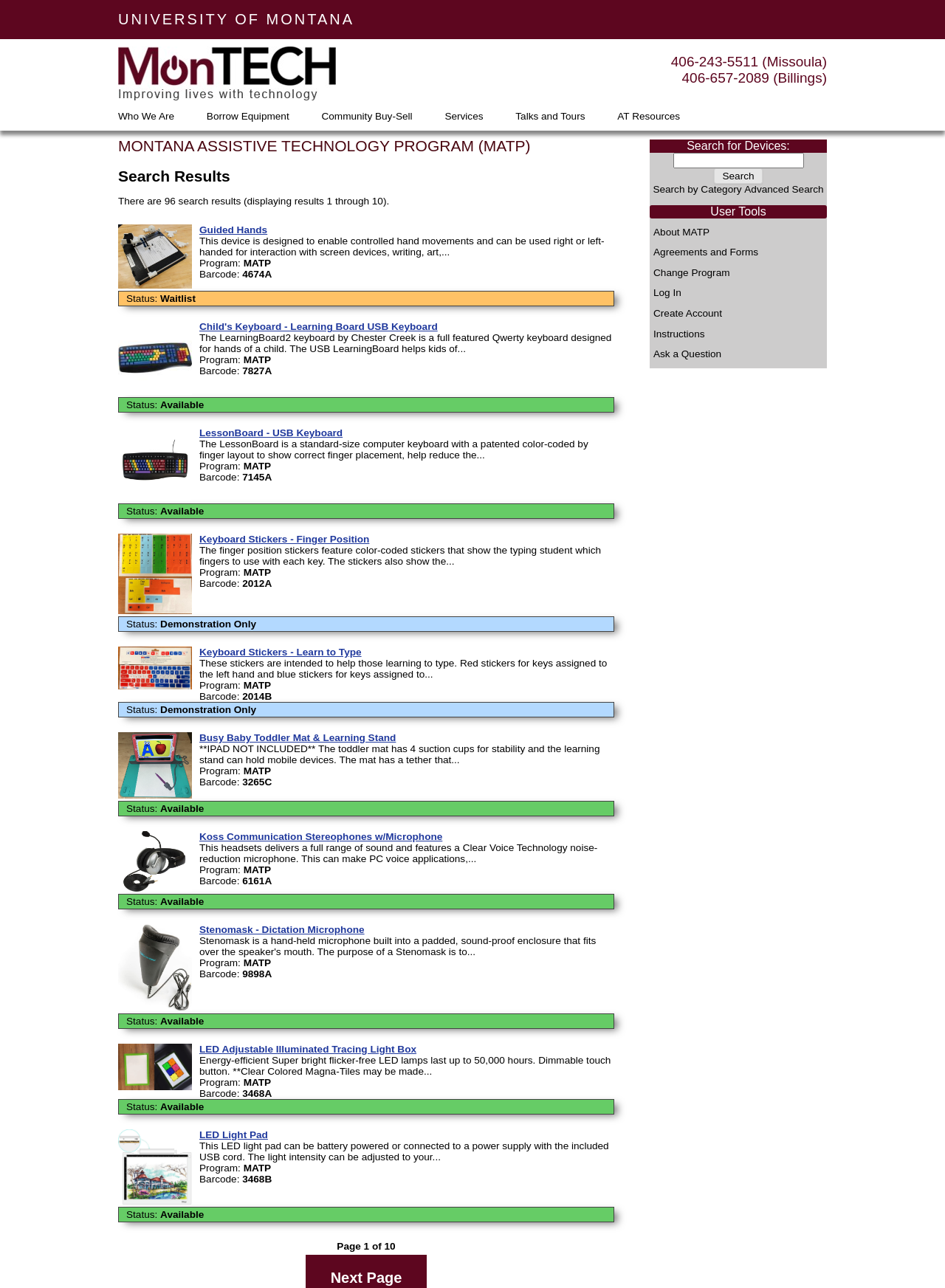Determine the bounding box coordinates of the area to click in order to meet this instruction: "Search for devices".

[0.756, 0.13, 0.807, 0.142]